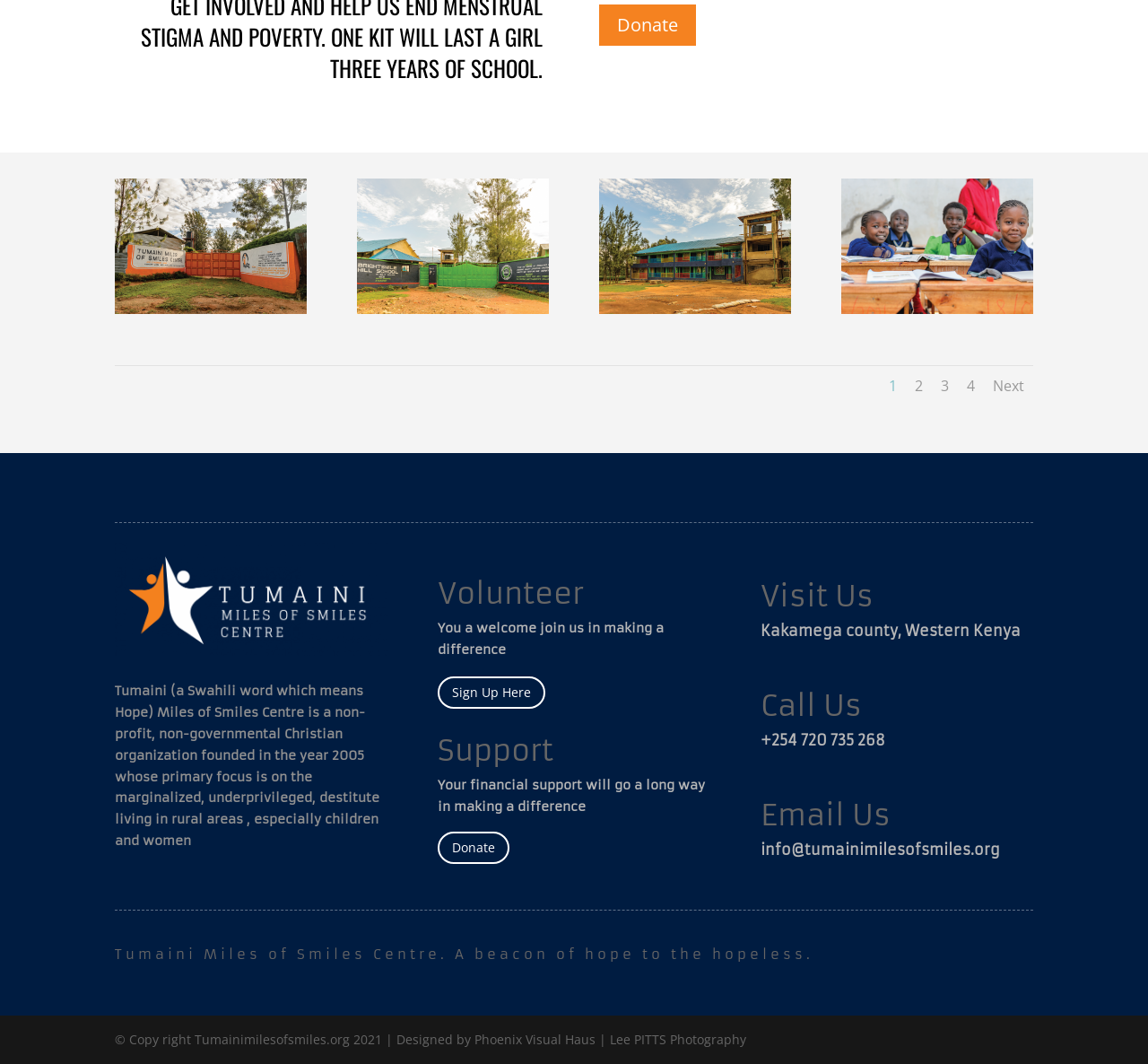Identify the bounding box coordinates necessary to click and complete the given instruction: "Click Sign Up Here 5".

[0.381, 0.636, 0.475, 0.666]